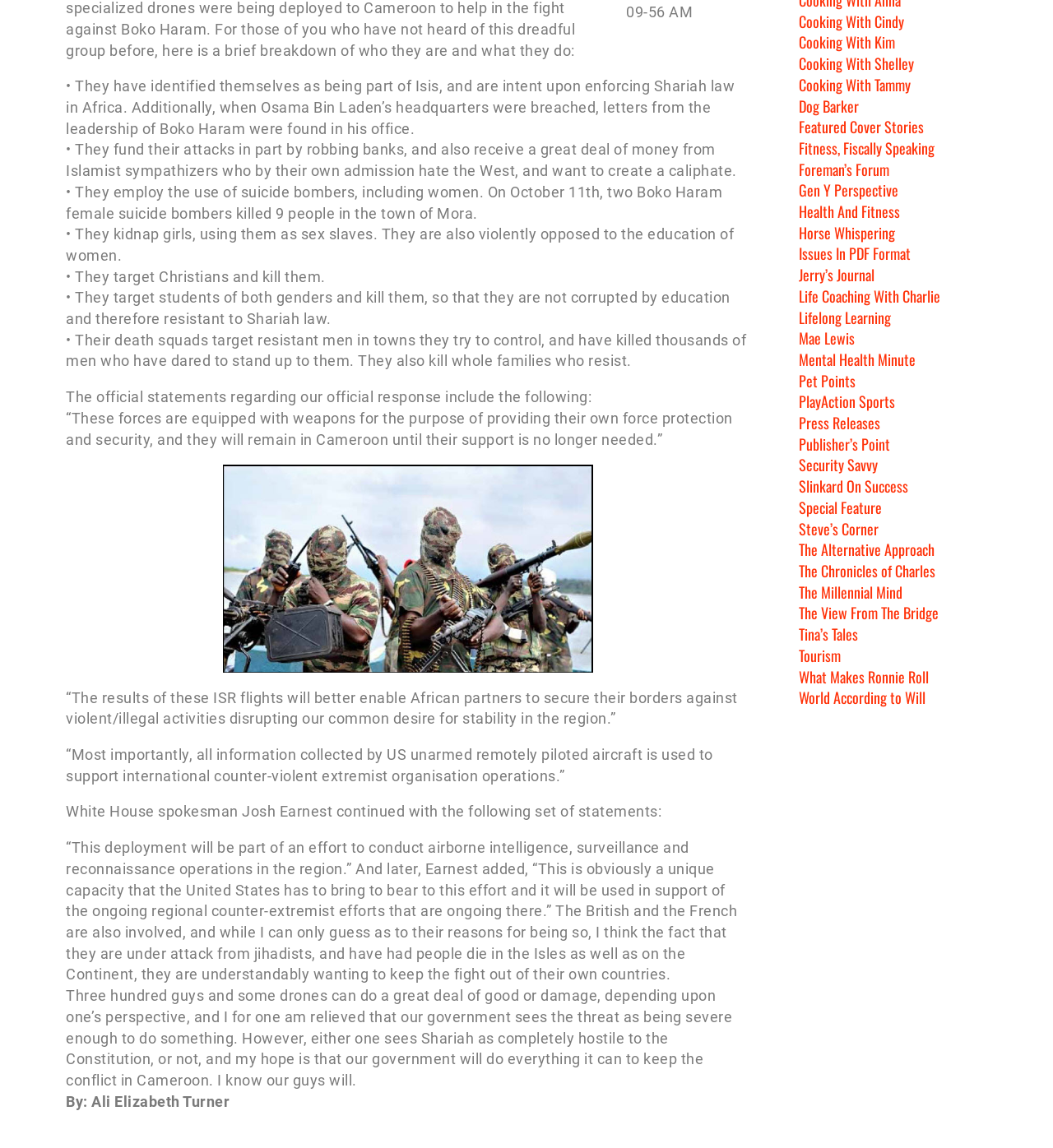Locate the bounding box of the user interface element based on this description: "Tourism".

[0.759, 0.561, 0.799, 0.58]